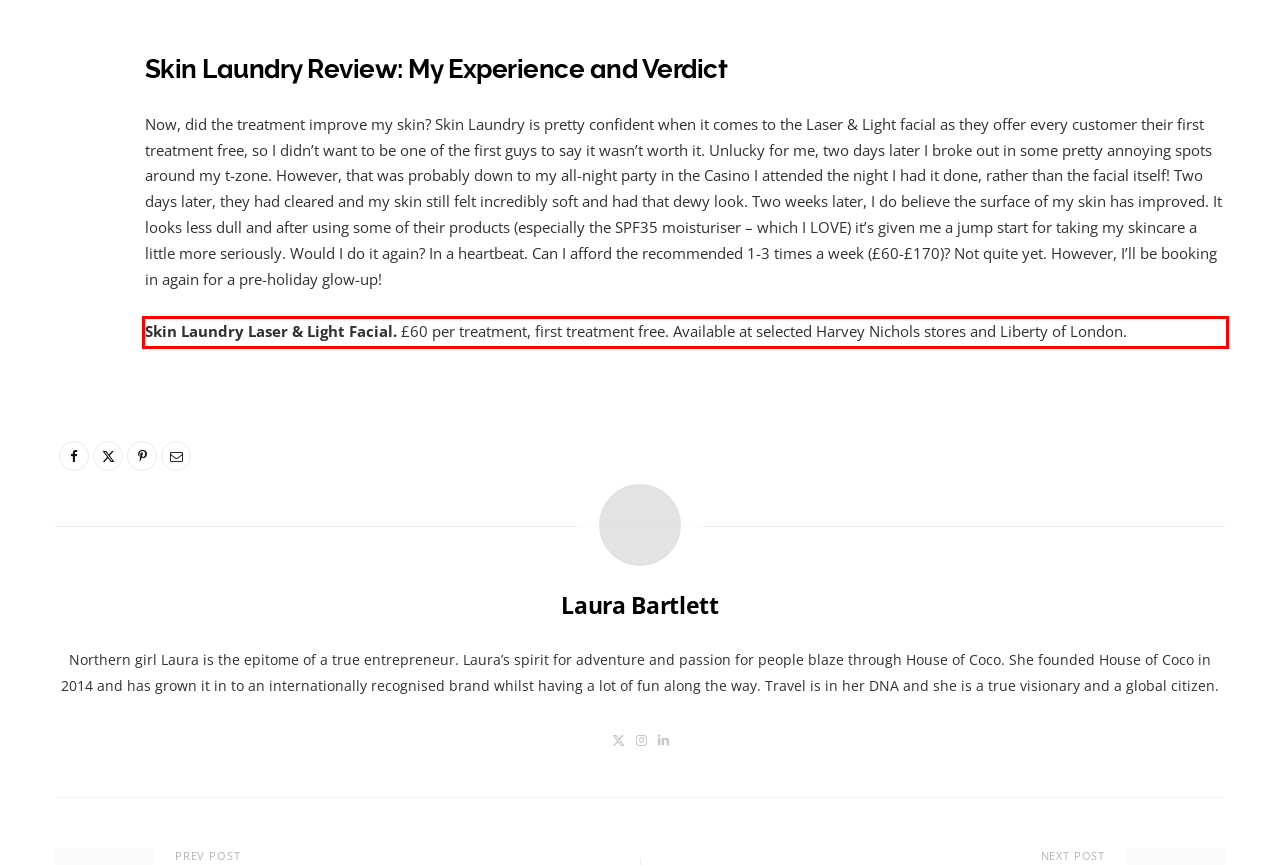Examine the screenshot of the webpage, locate the red bounding box, and generate the text contained within it.

Skin Laundry Laser & Light Facial. £60 per treatment, first treatment free. Available at selected Harvey Nichols stores and Liberty of London.